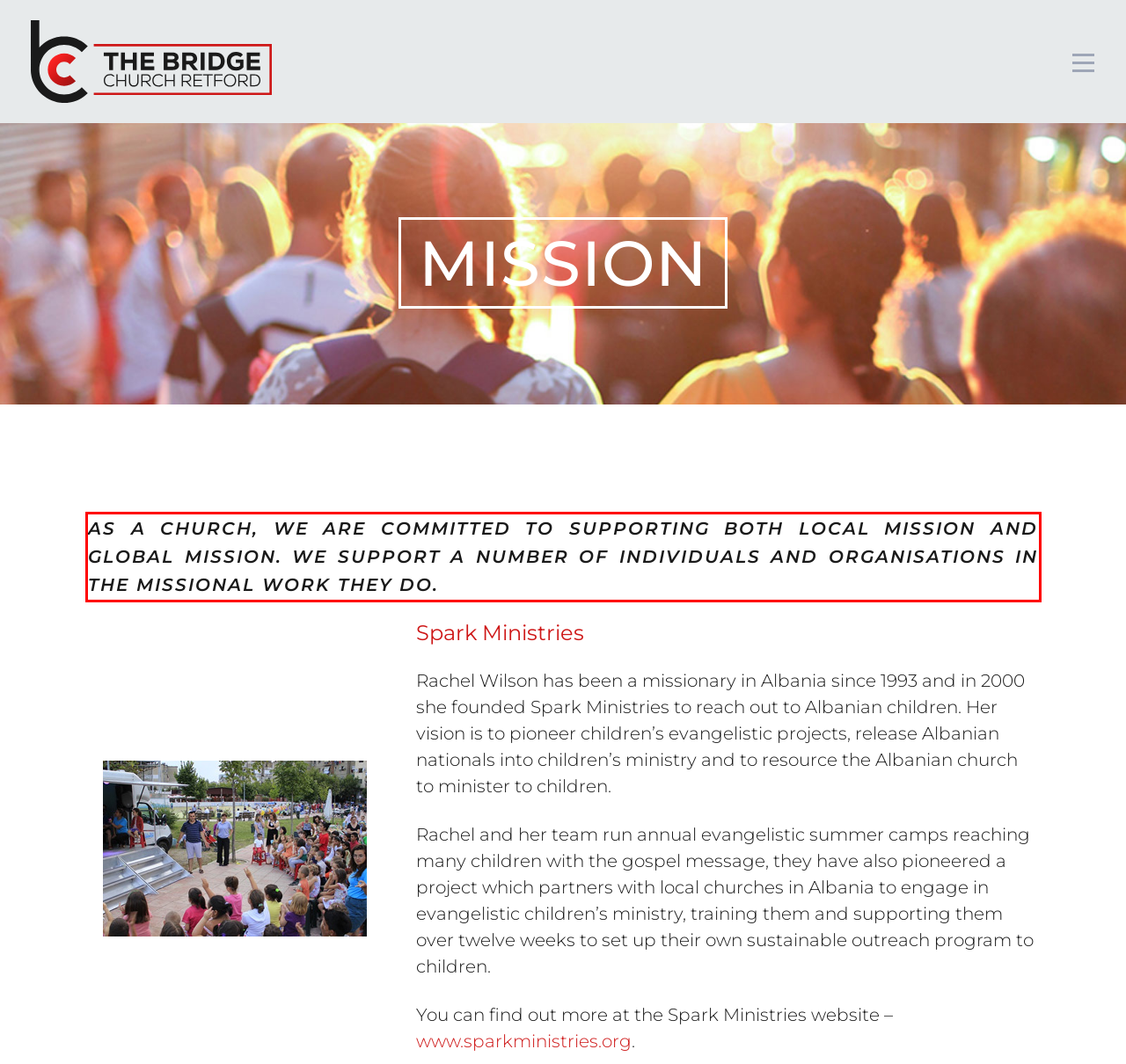Within the screenshot of the webpage, there is a red rectangle. Please recognize and generate the text content inside this red bounding box.

AS A CHURCH, WE ARE COMMITTED TO SUPPORTING BOTH LOCAL MISSION AND GLOBAL MISSION. WE SUPPORT A NUMBER OF INDIVIDUALS AND ORGANISATIONS IN THE MISSIONAL WORK THEY DO.